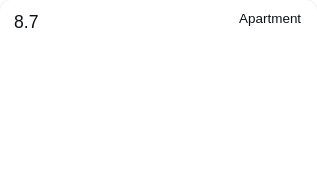Please answer the following question using a single word or phrase: 
What type of accommodation is being listed?

Apartment